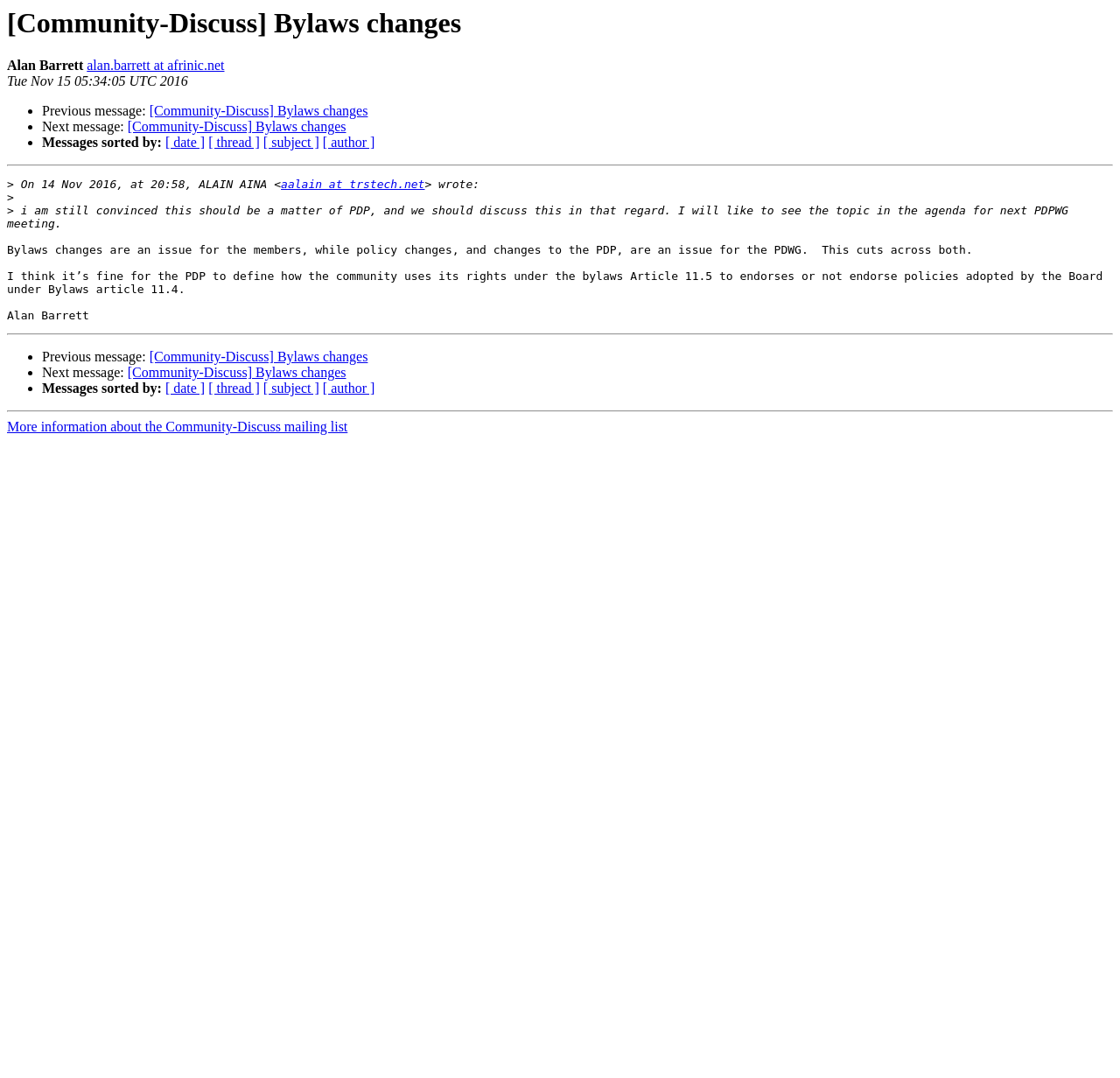Offer a detailed account of what is visible on the webpage.

This webpage appears to be a discussion forum or mailing list archive, specifically focused on the topic of bylaws changes. At the top of the page, there is a heading with the title "[Community-Discuss] Bylaws changes" and the name "Alan Barrett" is displayed, along with an email address and a timestamp.

Below the heading, there are navigation links to previous and next messages, as well as options to sort messages by date, thread, subject, or author. These links are arranged horizontally and are separated by bullet points.

The main content of the page consists of a message from "ALAIN AINA" dated November 14, 2016, which is a response to a previous message. The message is a discussion about whether bylaws changes should be discussed in a Policy Development Process (PDP) meeting. The response is from Alan Barrett, who argues that bylaws changes are an issue for the members, while policy changes are an issue for the PDWG, and that the PDP should define how the community uses its rights under the bylaws.

The message is followed by another set of navigation links to previous and next messages, as well as options to sort messages by date, thread, subject, or author. These links are arranged horizontally and are separated by bullet points.

At the bottom of the page, there is a link to more information about the Community-Discuss mailing list.